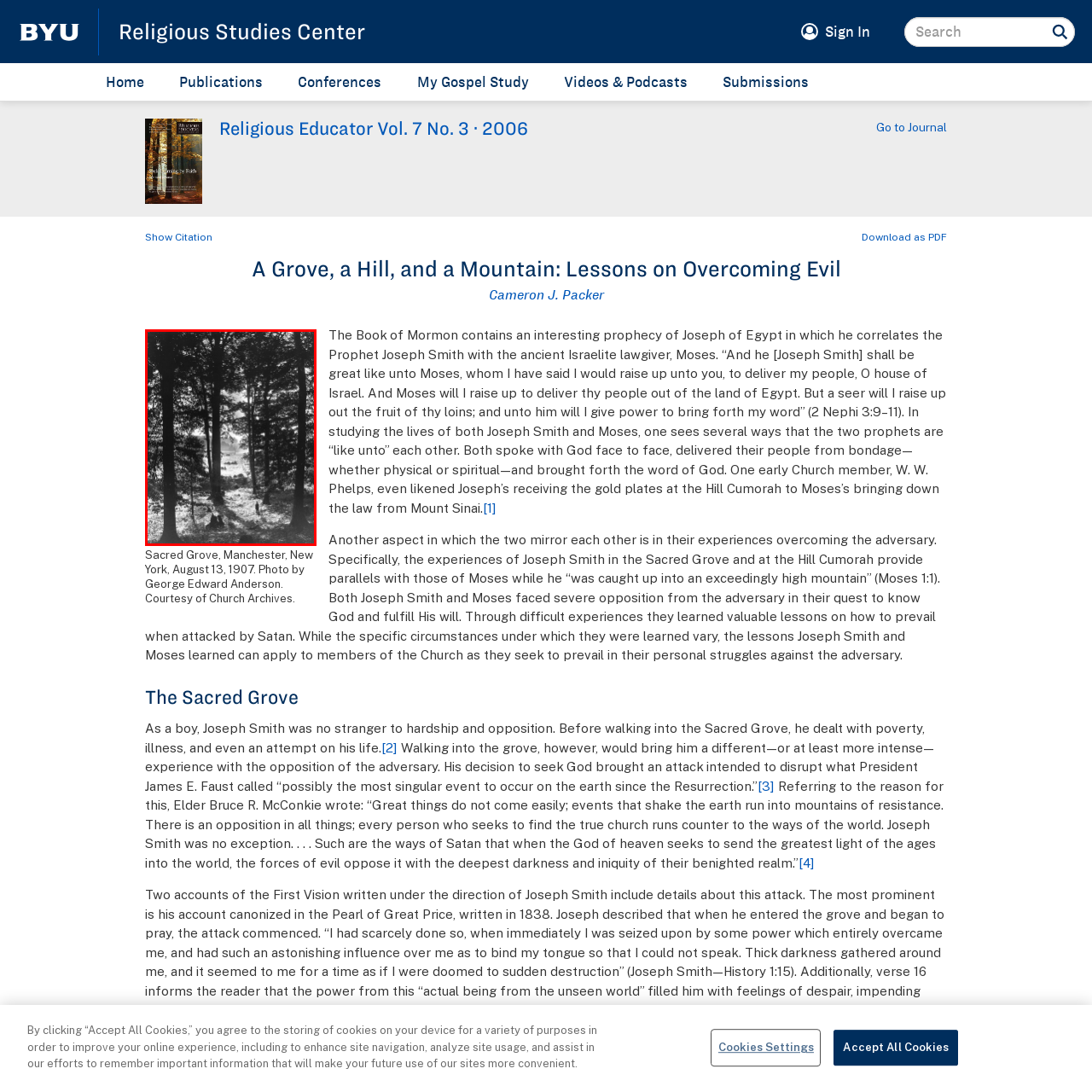Check the highlighted part in pink, What is the significance of the Sacred Grove for the Church? 
Use a single word or phrase for your answer.

First Vision of Joseph Smith